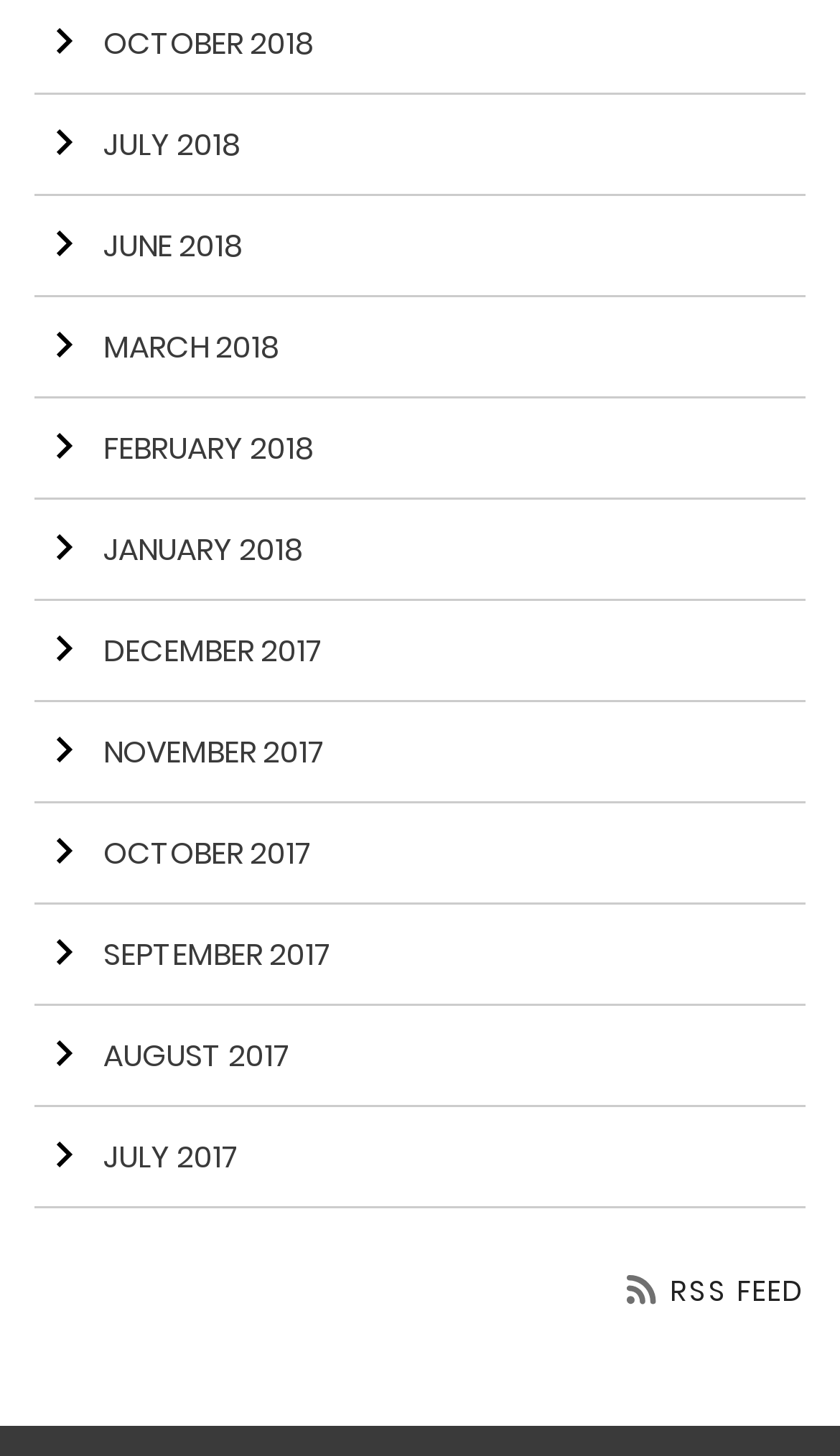Please find the bounding box coordinates for the clickable element needed to perform this instruction: "Explore the Darth Vader And Son Book".

None